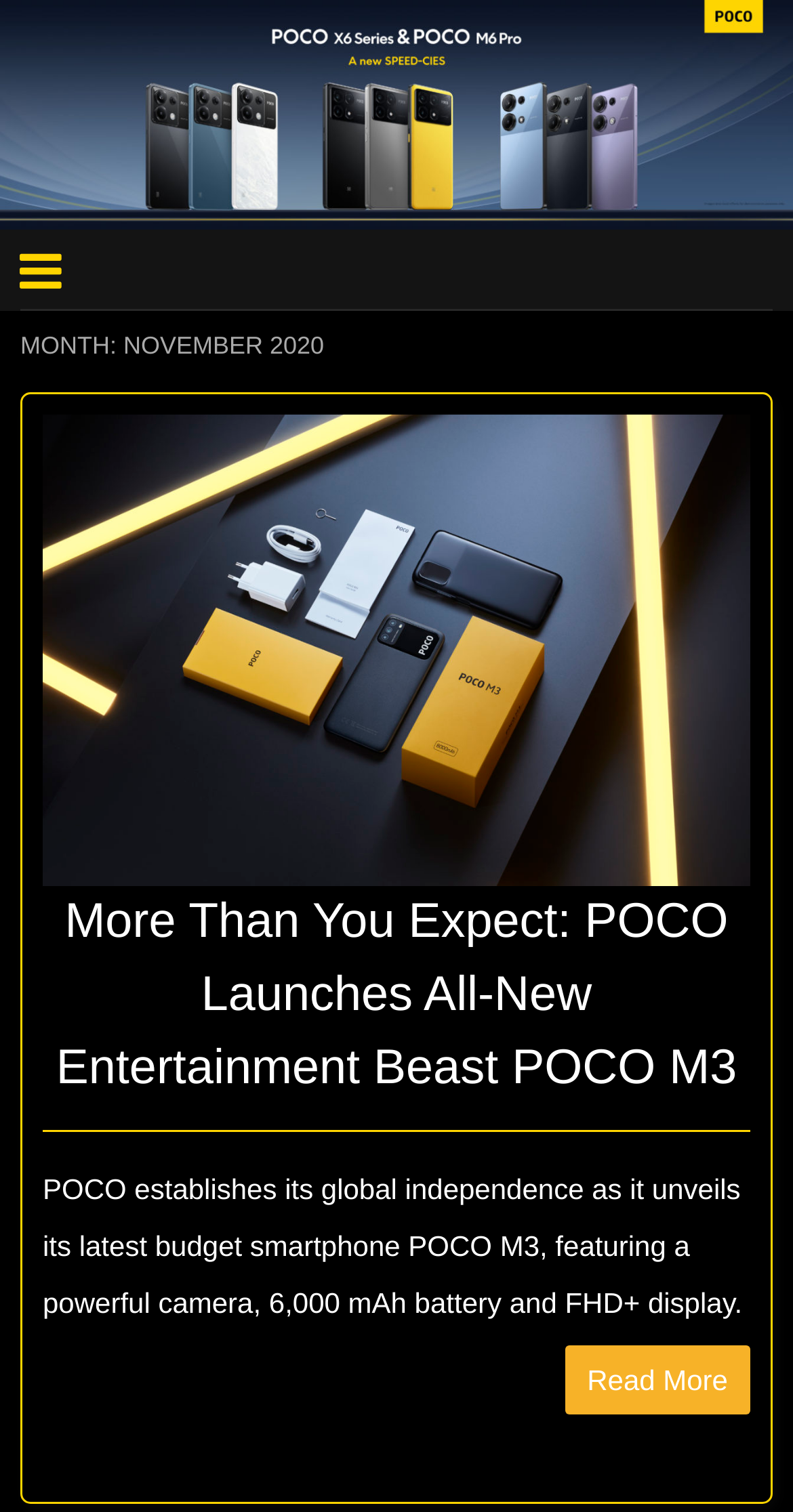What is the display type of POCO M3?
Examine the image and give a concise answer in one word or a short phrase.

FHD+